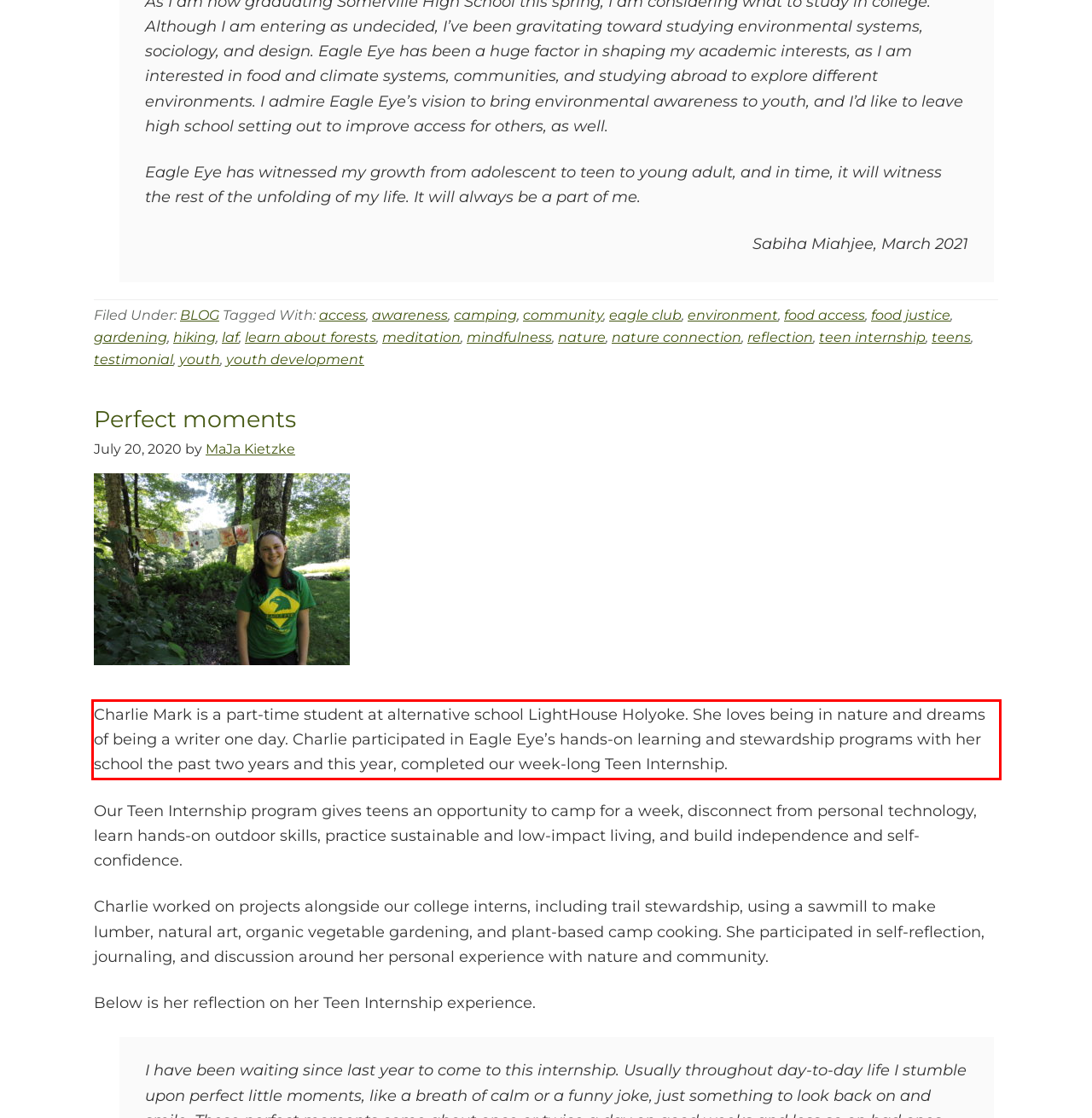Examine the webpage screenshot and use OCR to obtain the text inside the red bounding box.

Charlie Mark is a part-time student at alternative school LightHouse Holyoke. She loves being in nature and dreams of being a writer one day. Charlie participated in Eagle Eye’s hands-on learning and stewardship programs with her school the past two years and this year, completed our week-long Teen Internship.